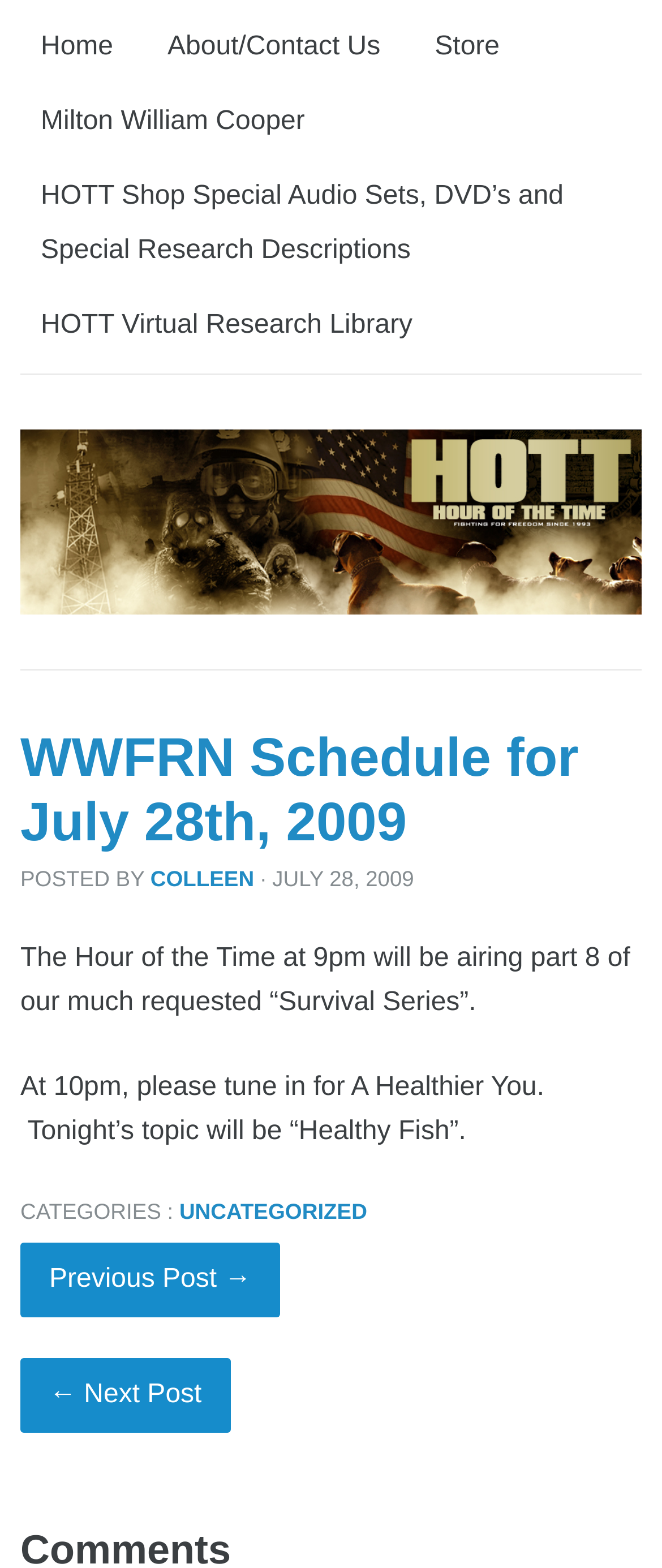Show the bounding box coordinates for the HTML element as described: "HOTT Virtual Research Library".

[0.031, 0.186, 0.654, 0.23]